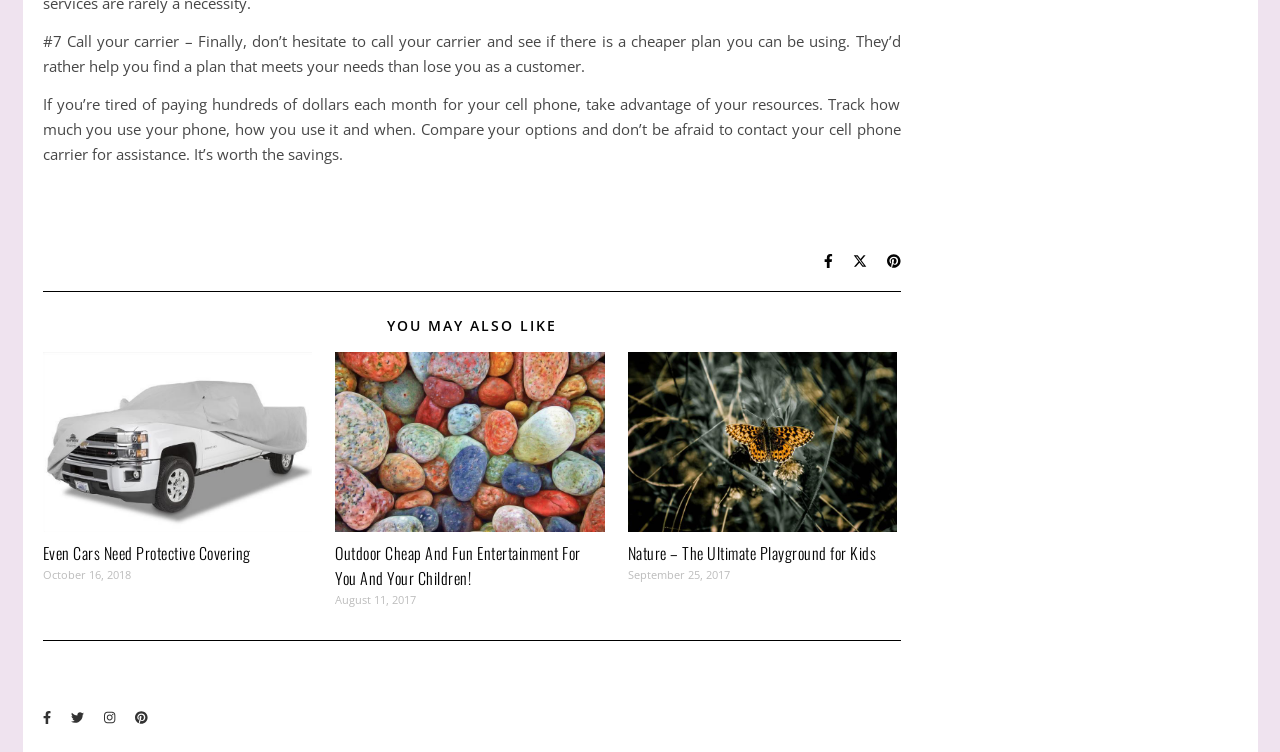Please determine the bounding box coordinates of the element's region to click for the following instruction: "Share on Facebook".

[0.033, 0.942, 0.042, 0.965]